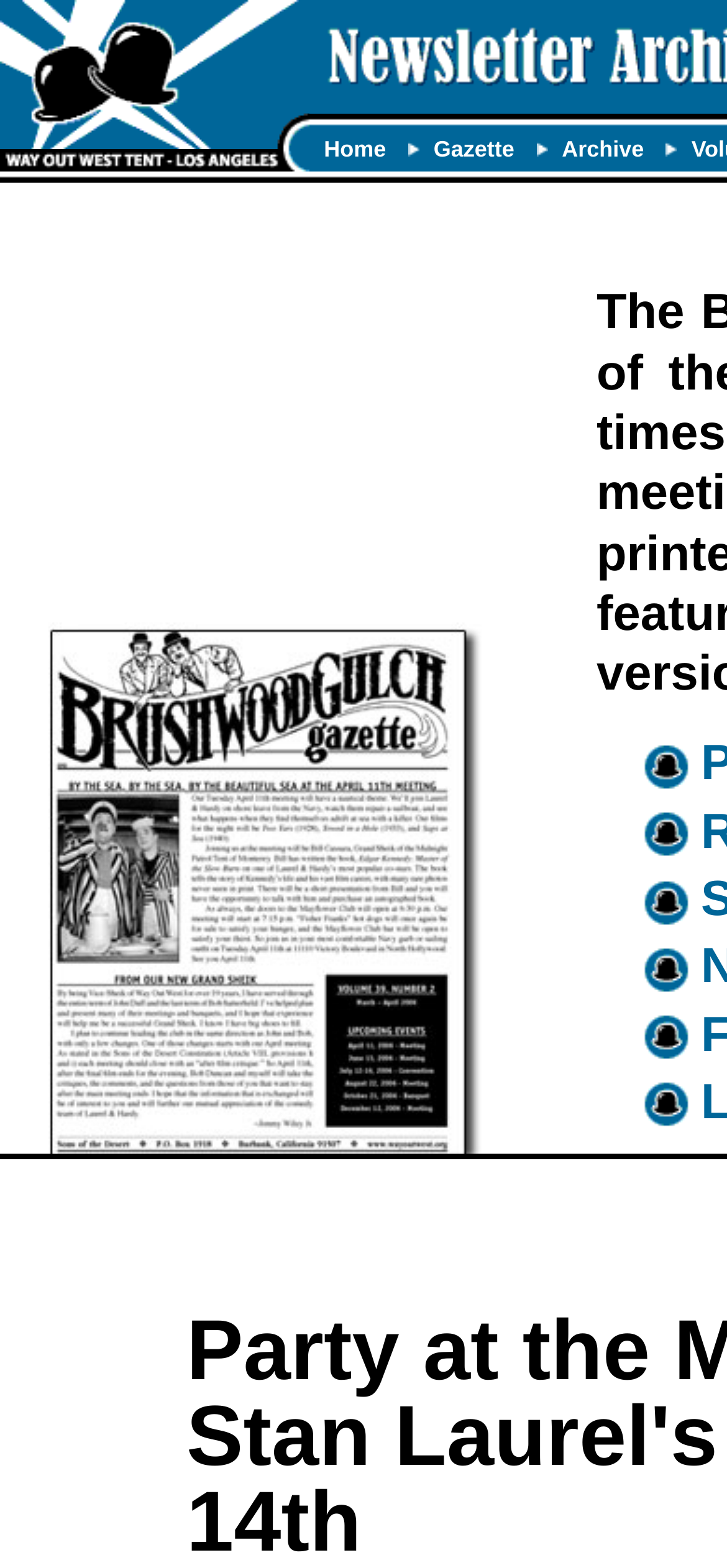Provide a brief response to the question using a single word or phrase: 
What is the vertical position of the 'Gazette' link relative to the 'Home' link?

Same